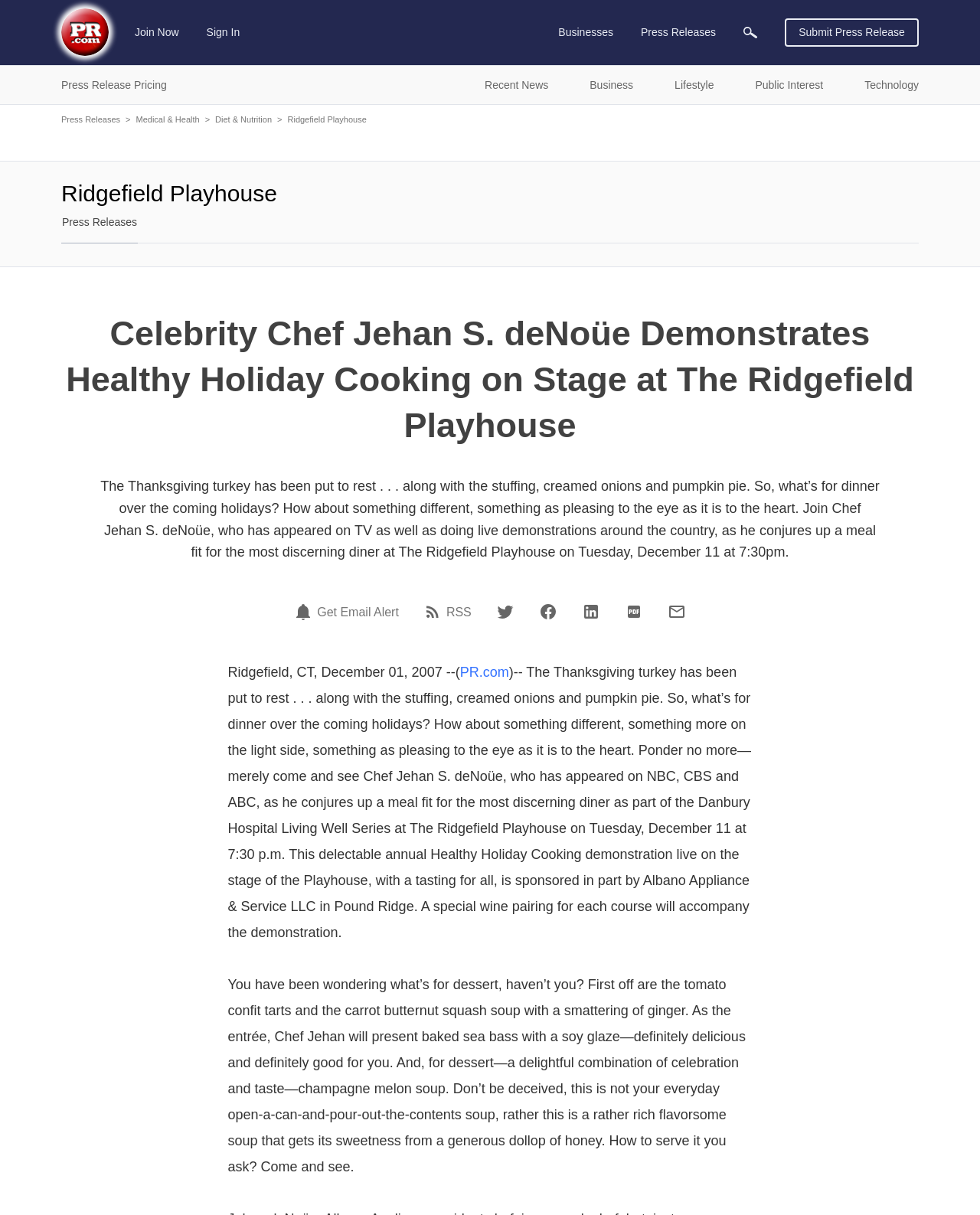Provide the bounding box coordinates of the HTML element described by the text: "Join Now".

[0.134, 0.015, 0.186, 0.038]